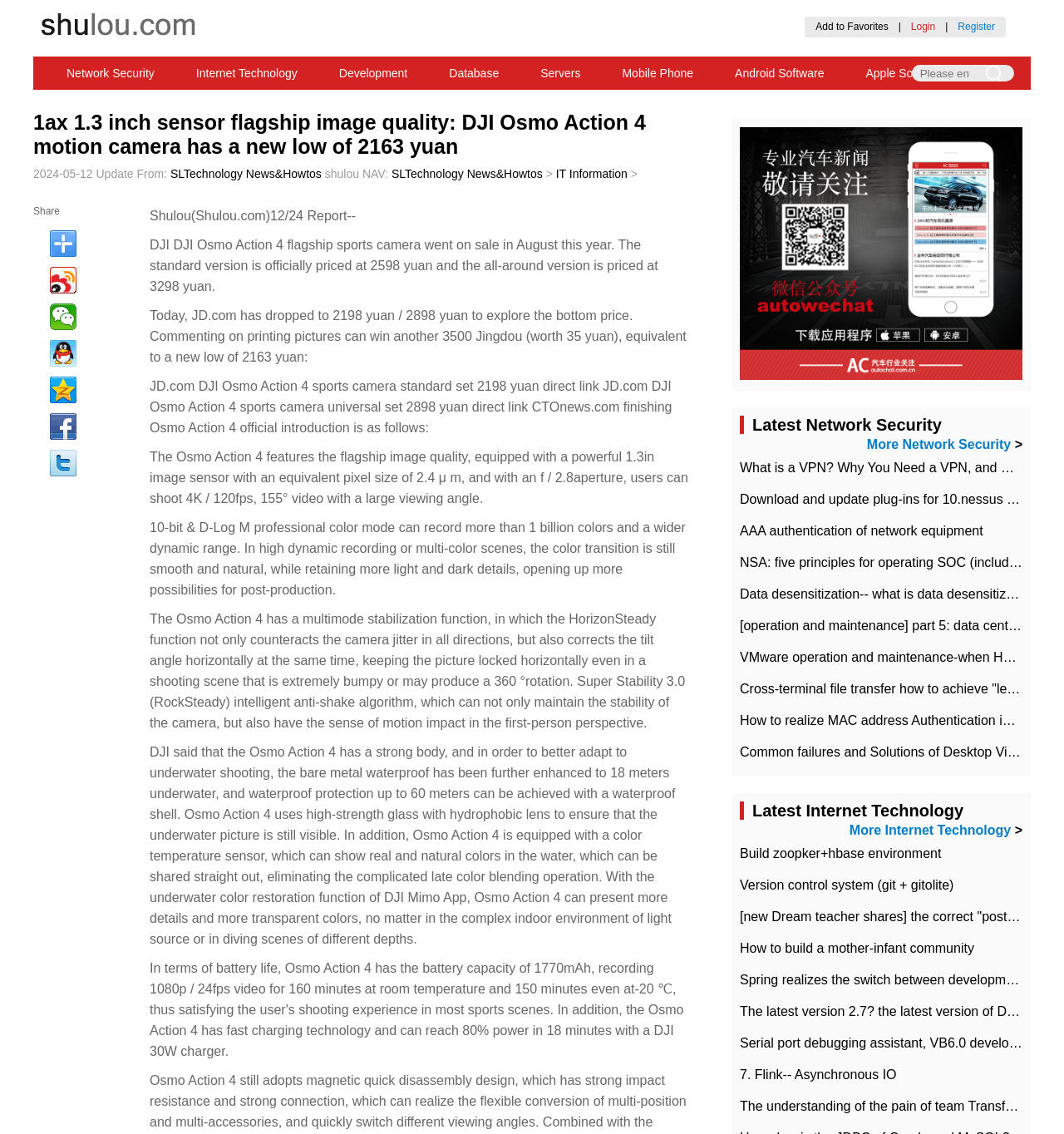Can you find the bounding box coordinates for the element that needs to be clicked to execute this instruction: "Search for keywords"? The coordinates should be given as four float numbers between 0 and 1, i.e., [left, top, right, bottom].

[0.857, 0.057, 0.911, 0.072]